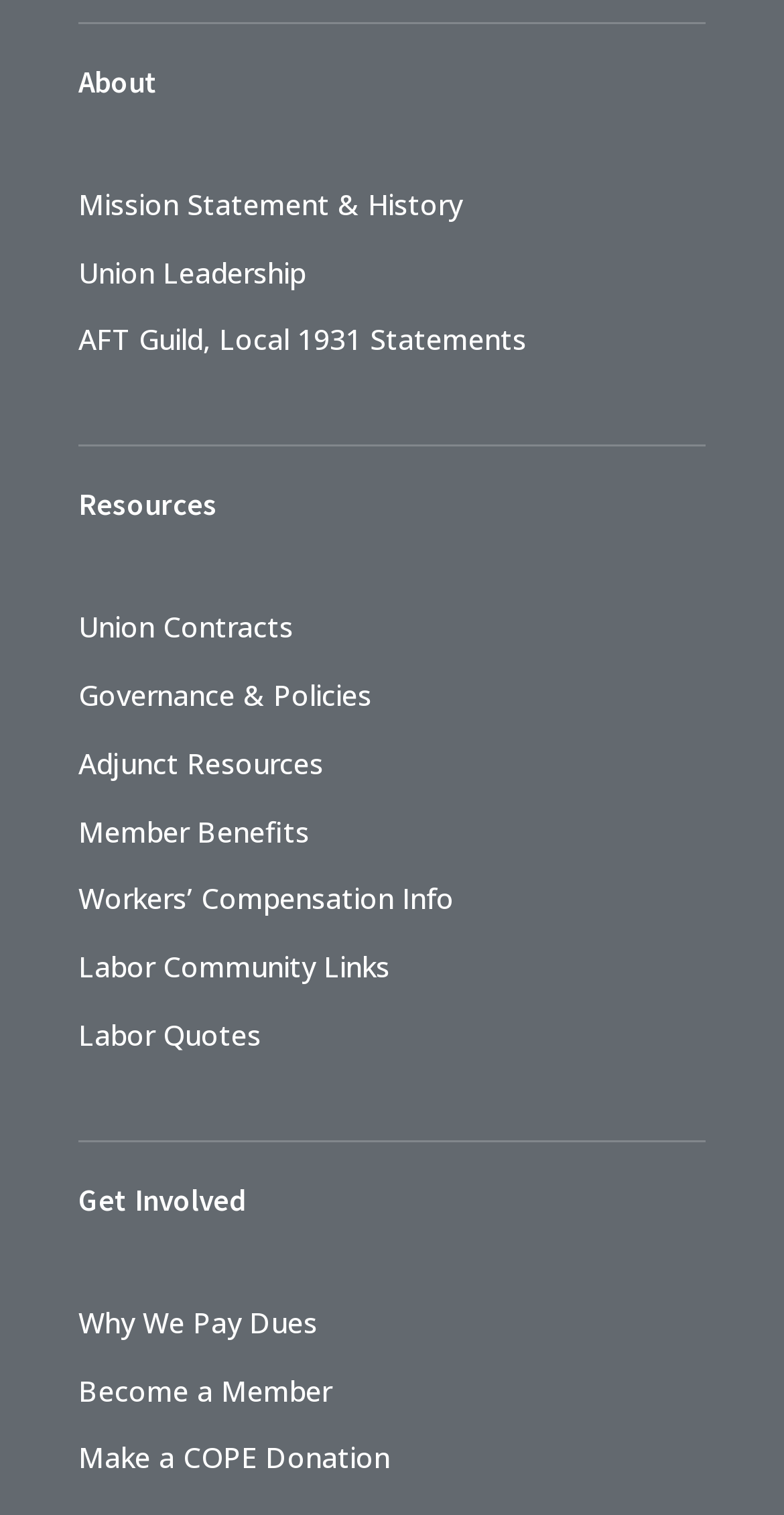Provide the bounding box coordinates of the area you need to click to execute the following instruction: "Become a Member".

[0.1, 0.905, 0.423, 0.93]